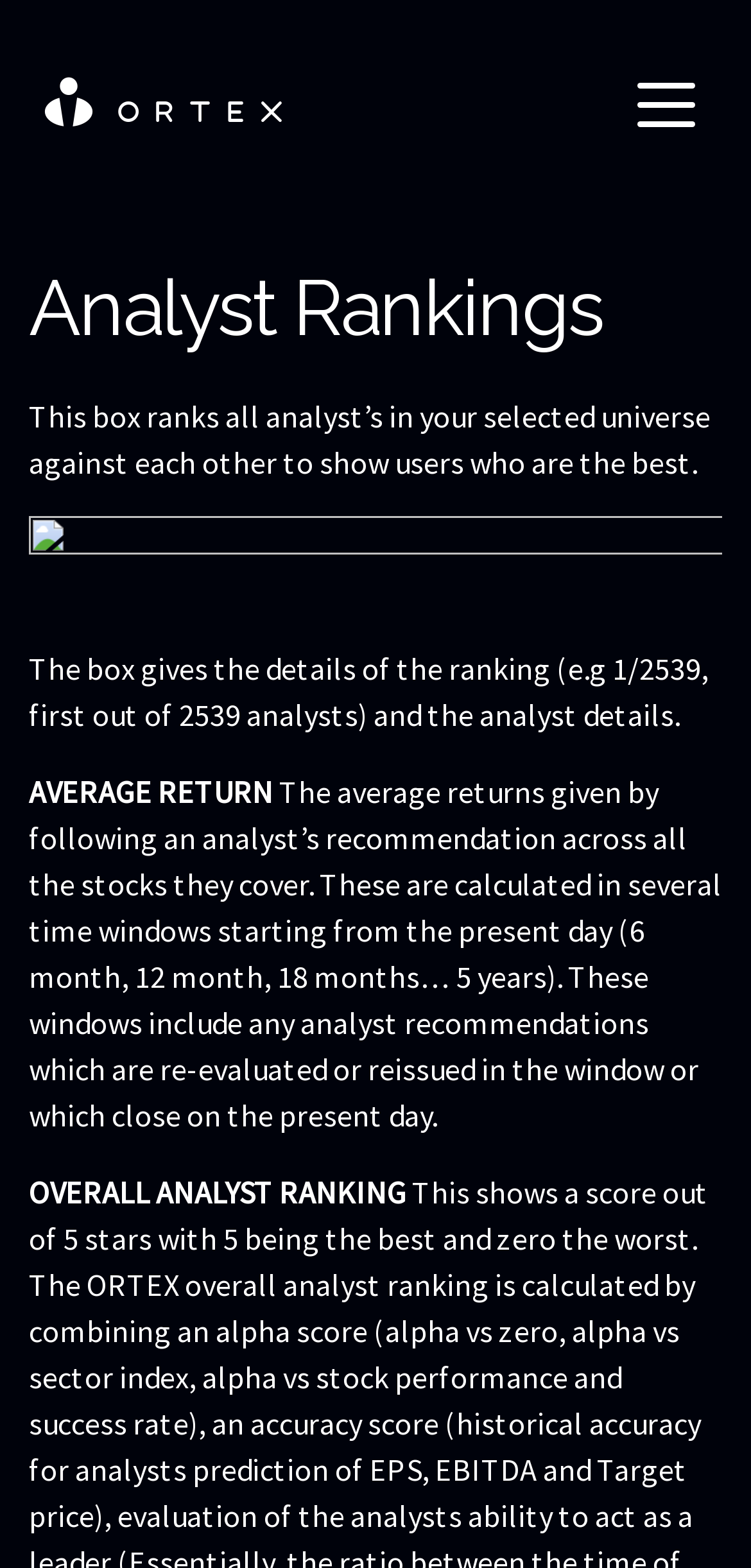What is the toggle navigation button for?
Offer a detailed and exhaustive answer to the question.

The toggle navigation button is used to control the navbarDropdown element, which is likely a dropdown menu. This is indicated by the button element with the text 'Toggle navigation' and the attribute 'controls: navbarDropdown'.